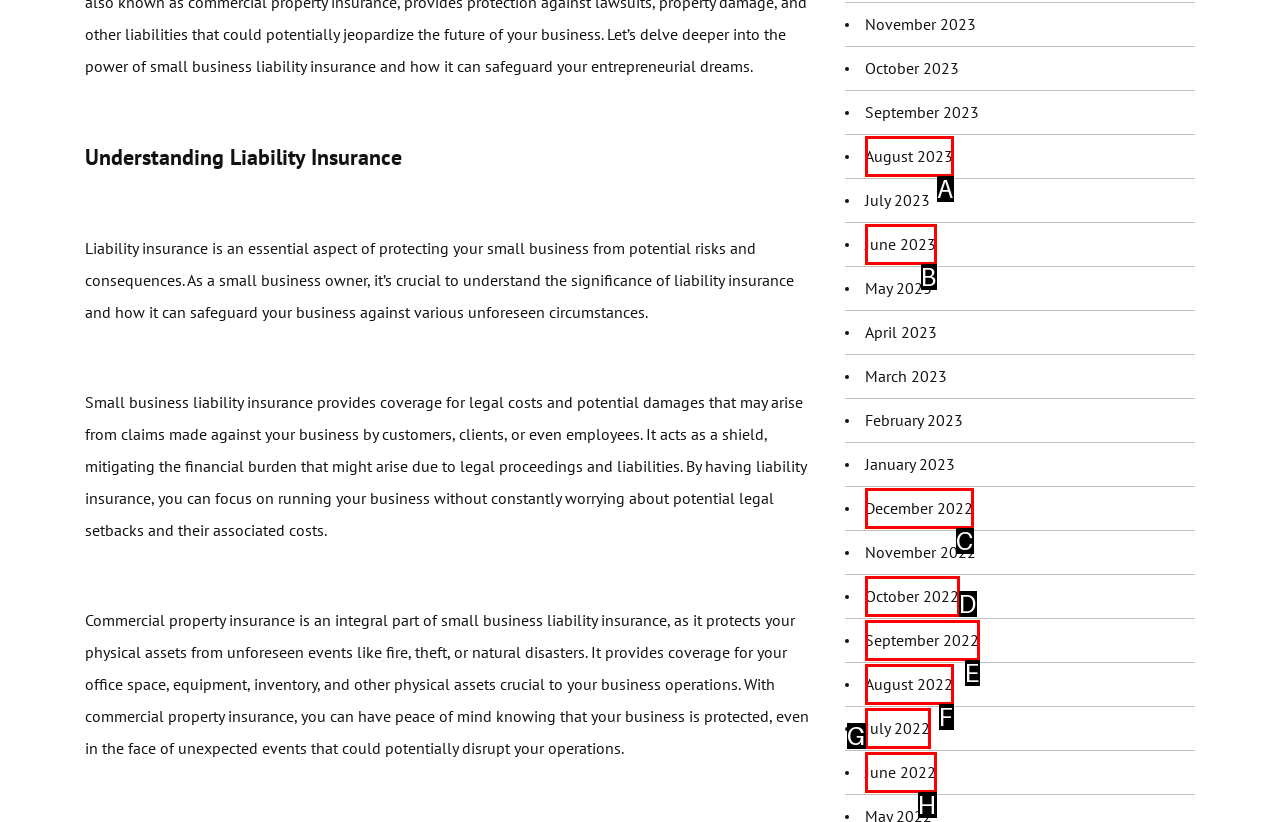Based on the description: September 2022
Select the letter of the corresponding UI element from the choices provided.

E